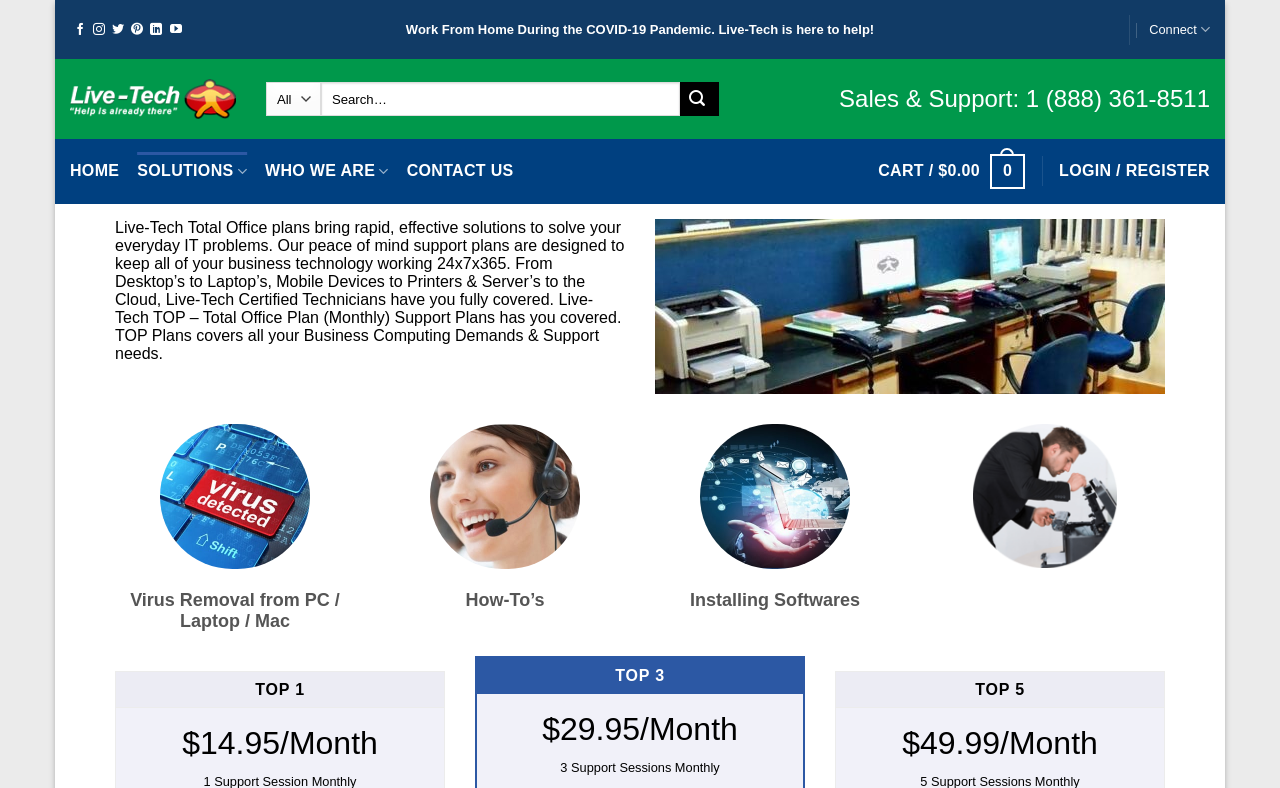Answer the question with a single word or phrase: 
What is the price of the TOP 3 plan?

$29.95/Month